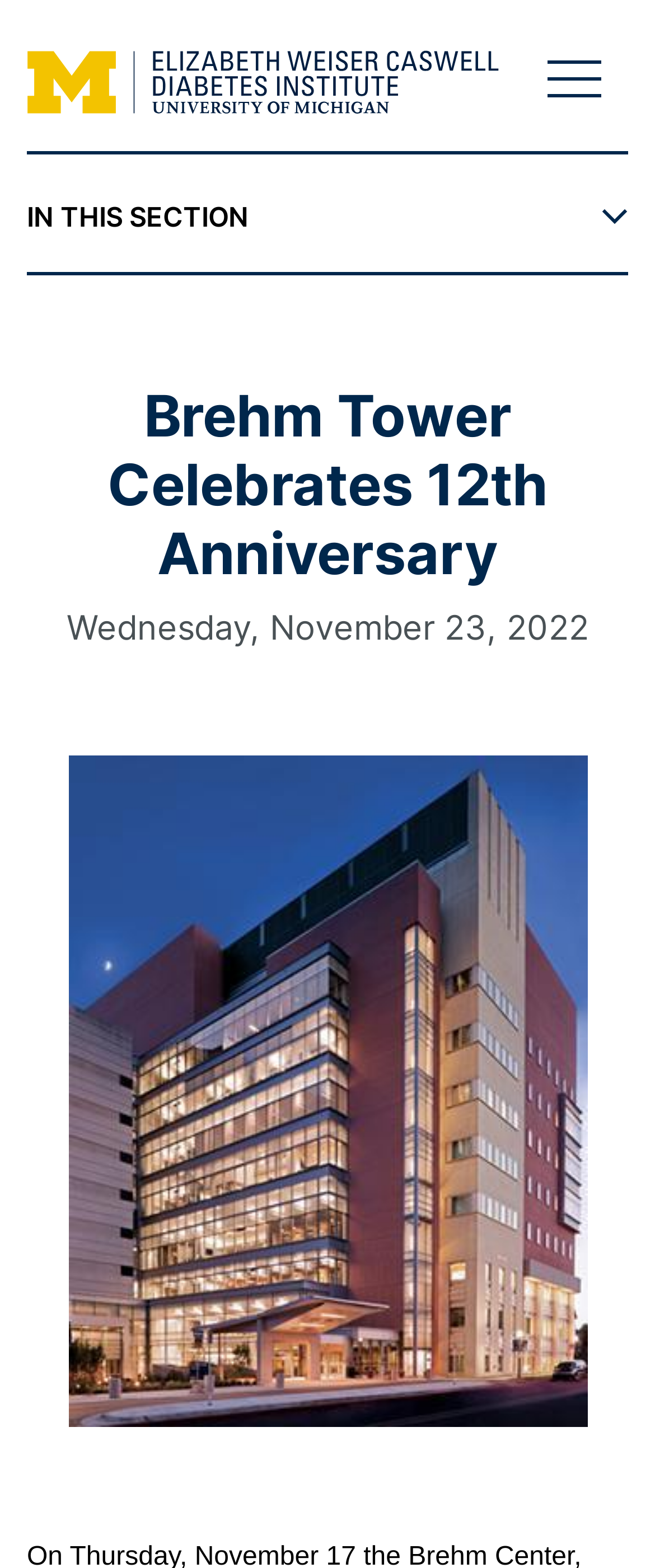Determine the bounding box coordinates for the clickable element to execute this instruction: "join us". Provide the coordinates as four float numbers between 0 and 1, i.e., [left, top, right, bottom].

[0.082, 0.697, 0.556, 0.745]